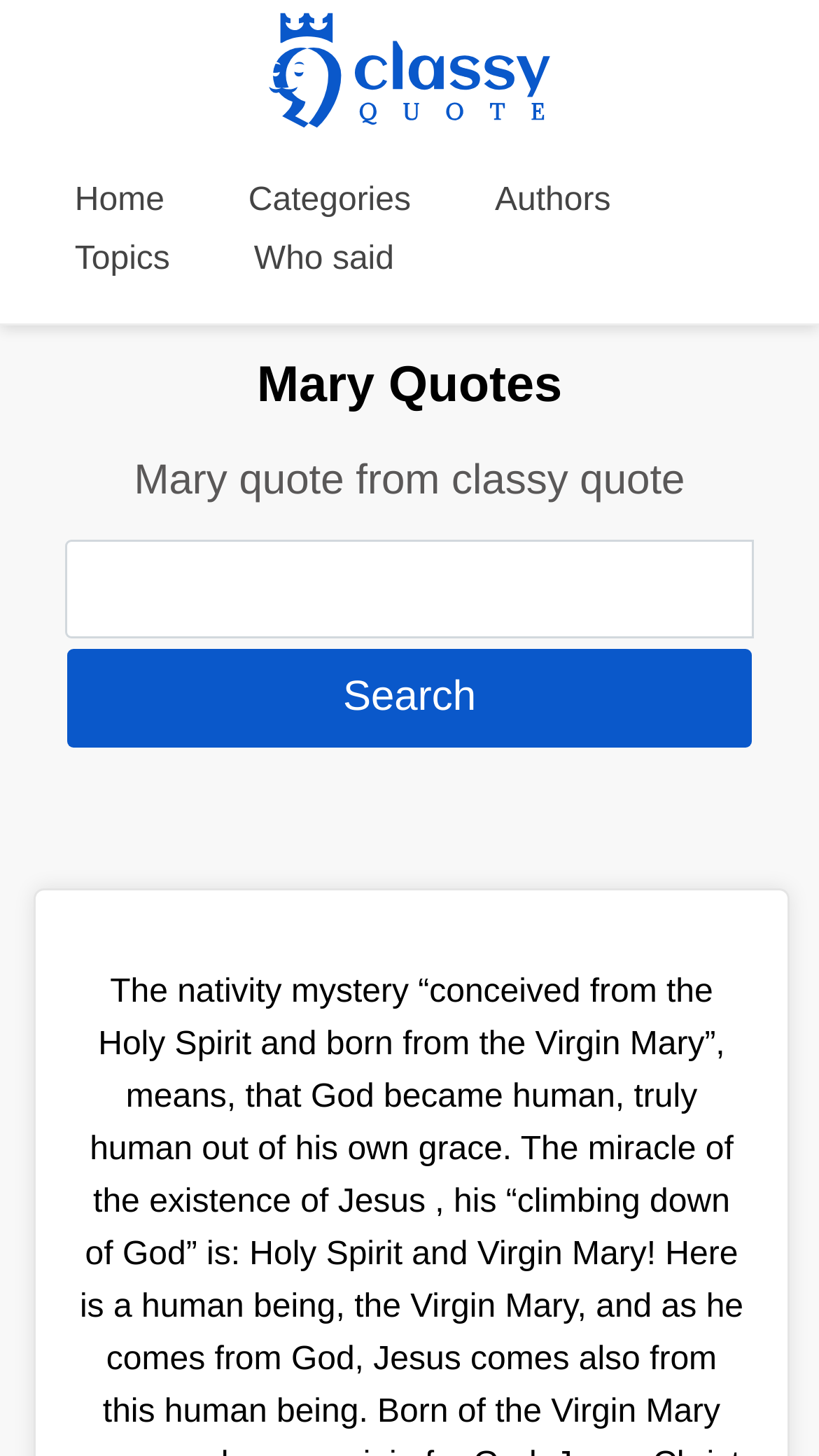Use the information in the screenshot to answer the question comprehensively: What is the purpose of the textbox?

The textbox is located next to the 'Search' button, indicating that it is used to input search queries.